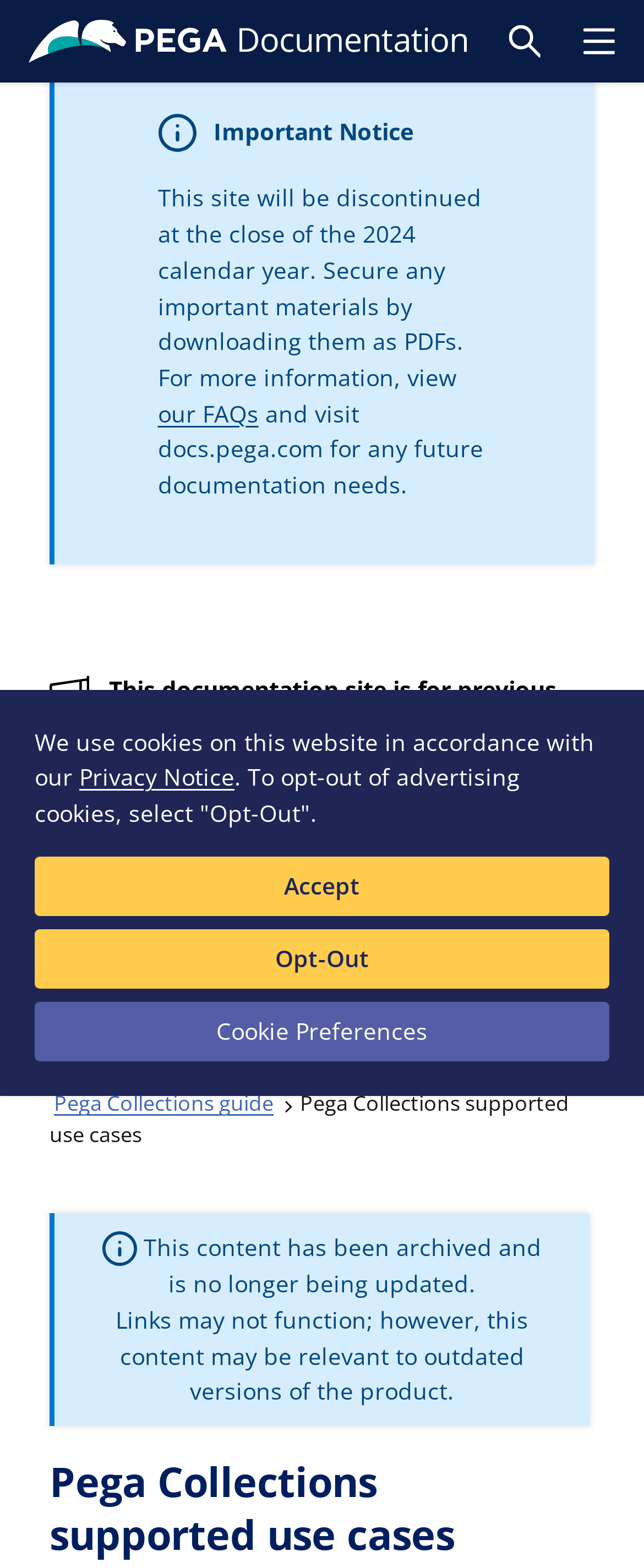Please determine the bounding box coordinates of the element's region to click for the following instruction: "Visit our new documentation site for current releases".

[0.077, 0.455, 0.872, 0.498]